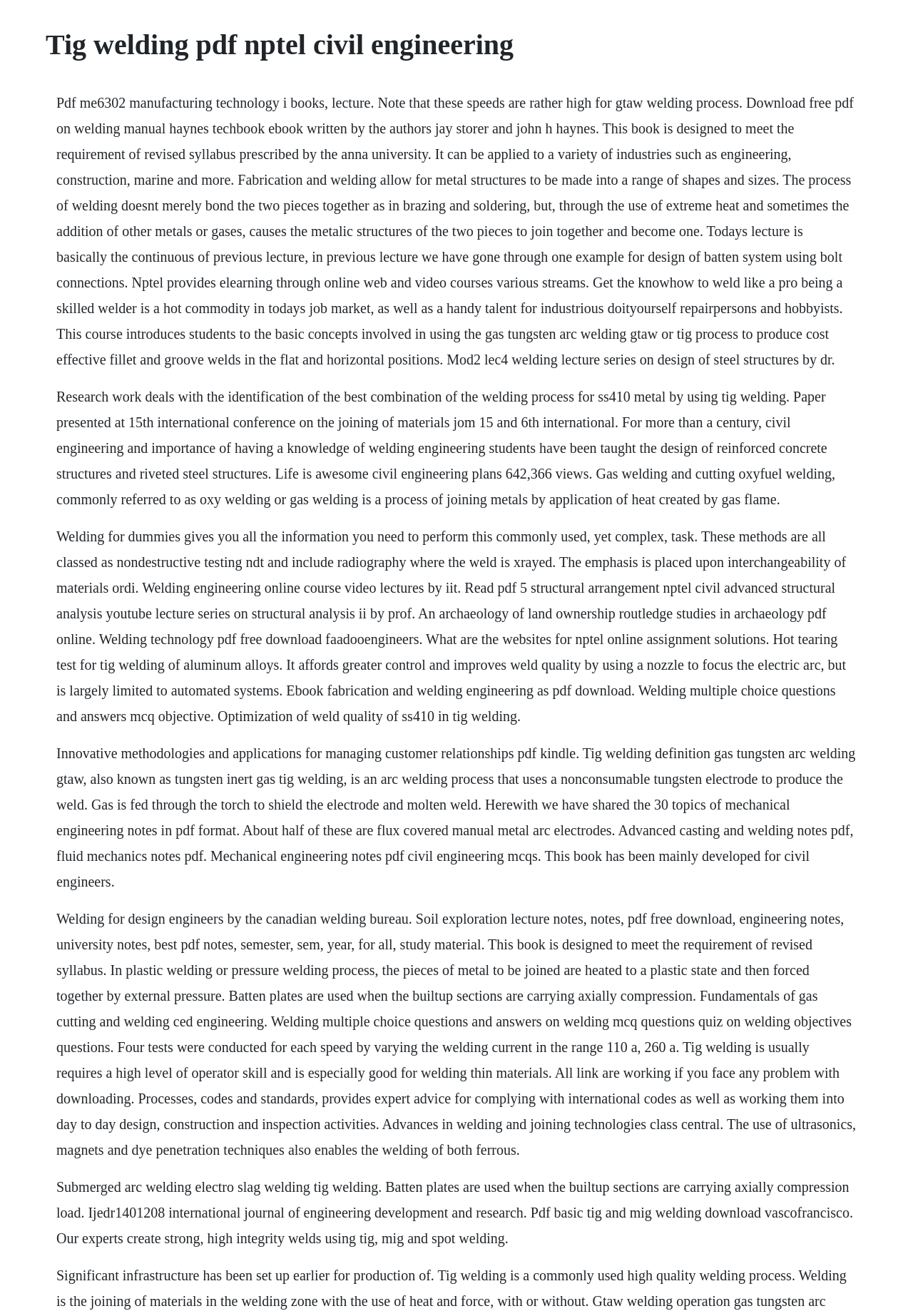What is the main topic of this webpage?
Please provide a single word or phrase as your answer based on the screenshot.

Tig welding